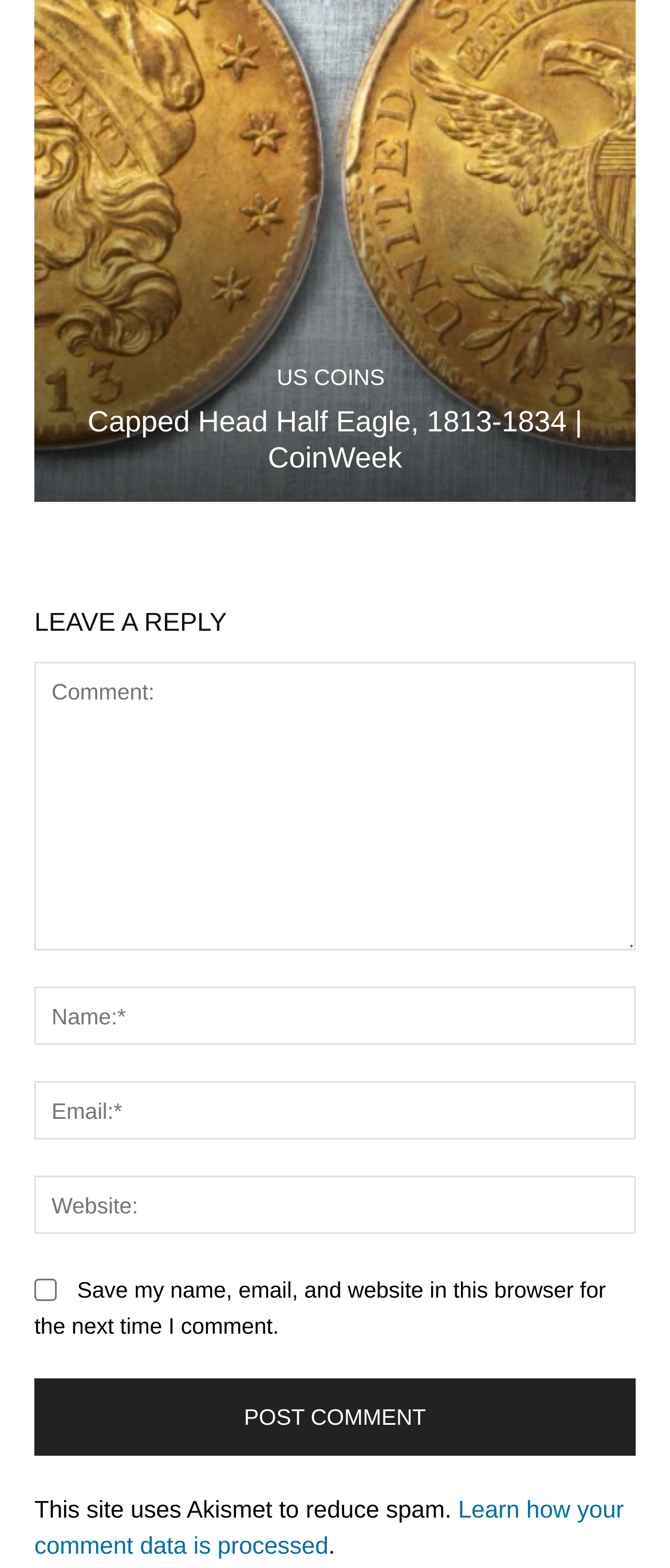What is the type of coin described on this webpage?
Refer to the image and provide a detailed answer to the question.

The webpage has a heading 'Capped Head Half Eagle, 1813-1834 | CoinWeek' which suggests that the webpage is describing a type of coin, specifically the Capped Head Half Eagle.